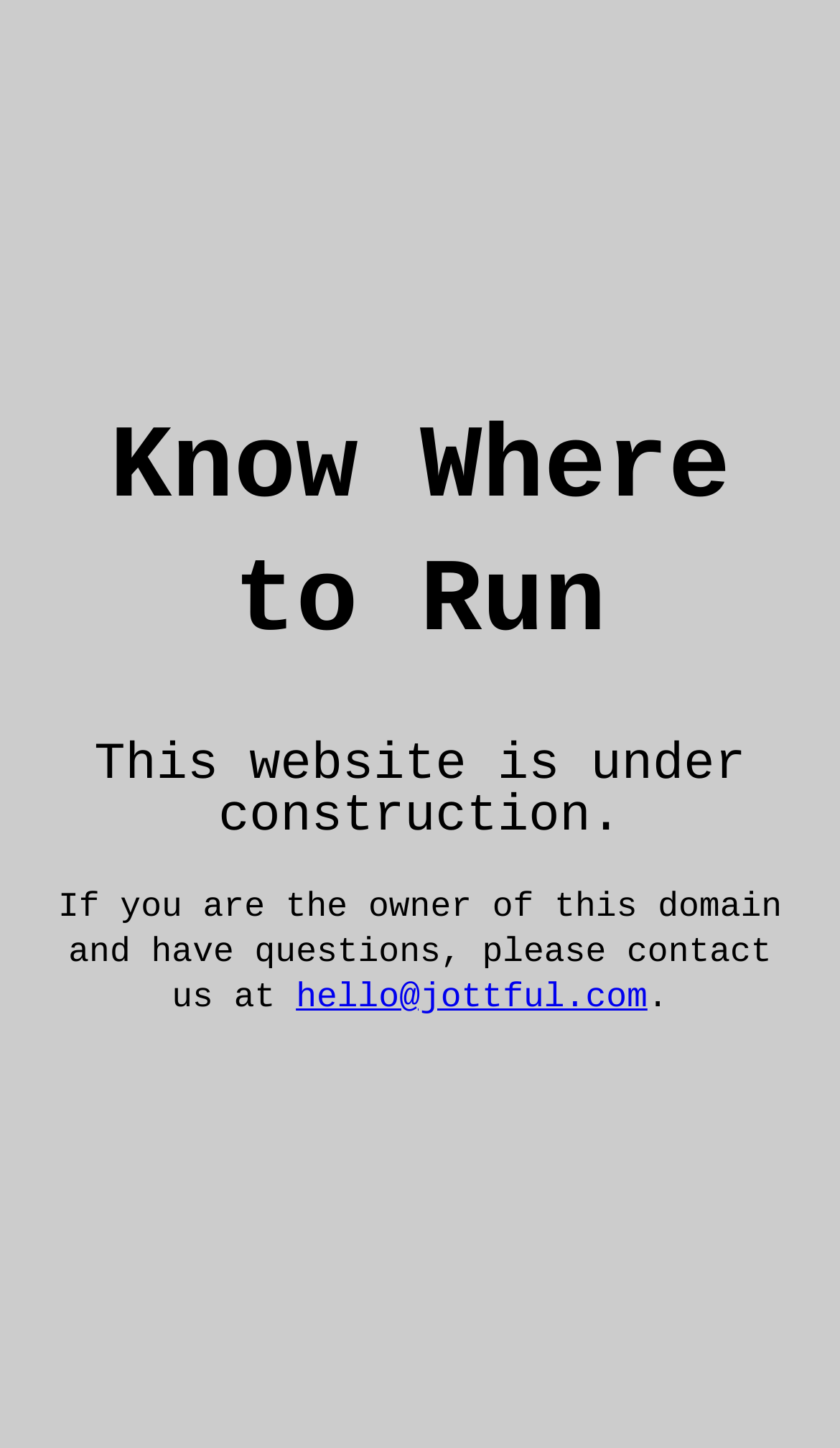Locate and extract the headline of this webpage.

Know Where to Run